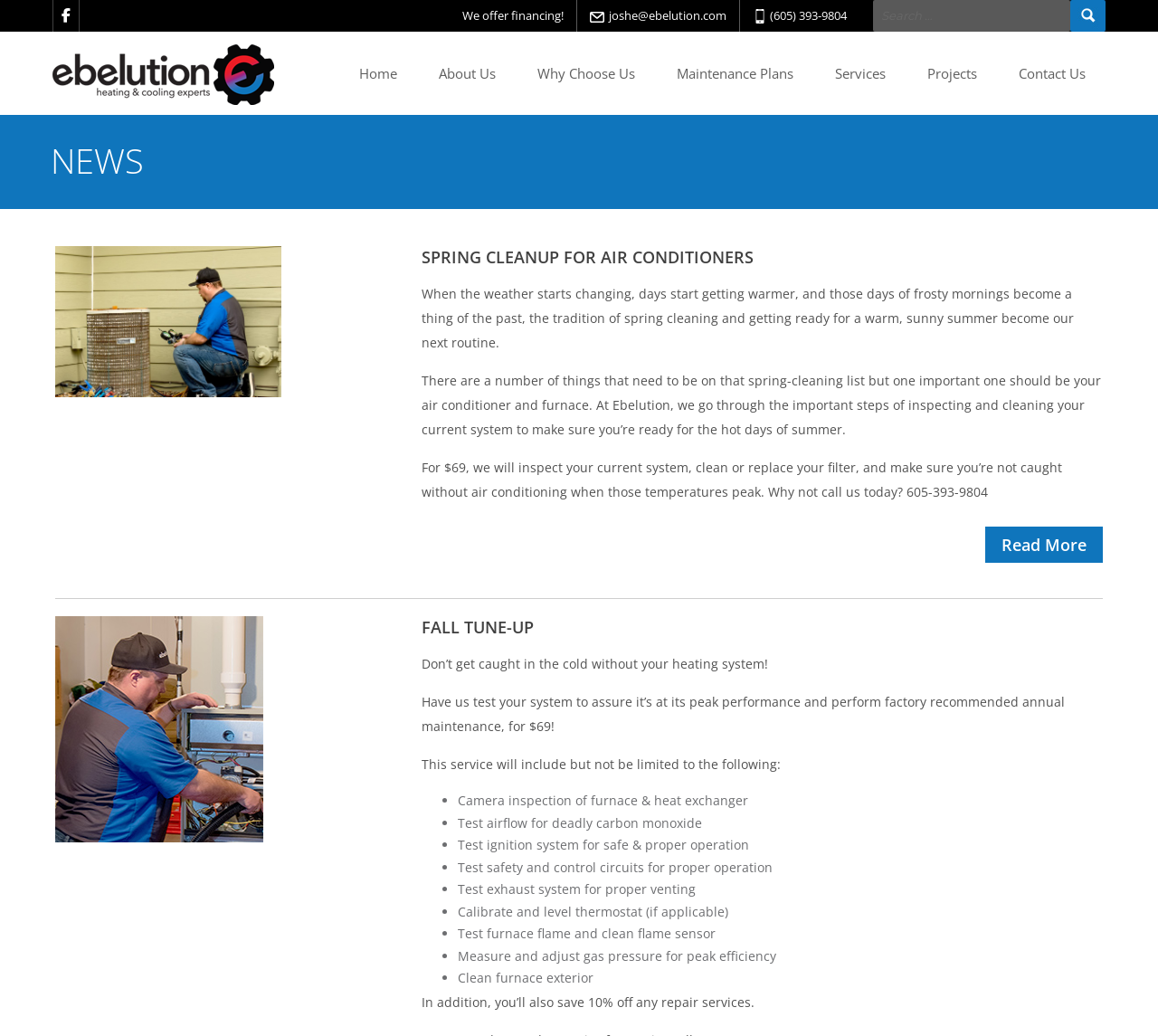Can you find the bounding box coordinates of the area I should click to execute the following instruction: "Search for something"?

[0.754, 0.0, 0.924, 0.031]